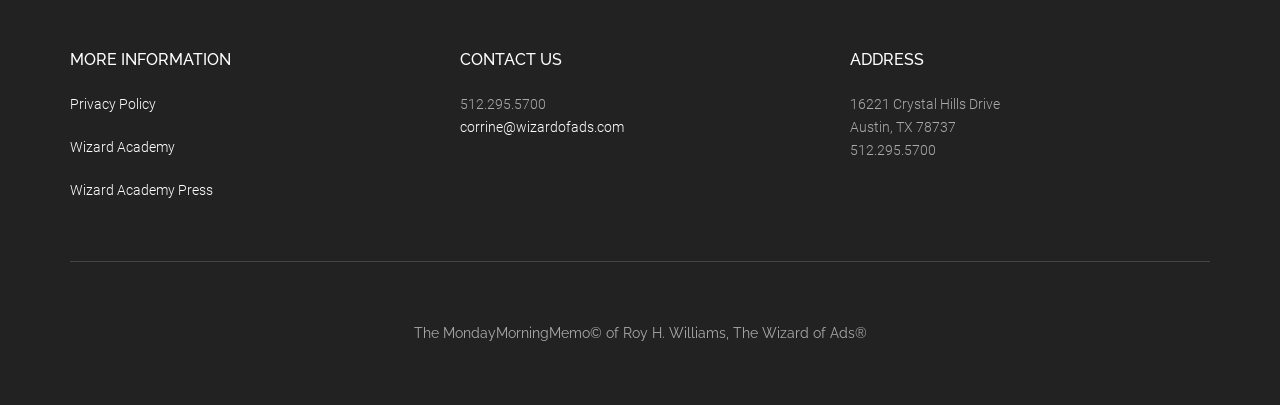Using details from the image, please answer the following question comprehensively:
What is the phone number to contact?

The phone number to contact can be found in the 'CONTACT US' section, which is located in the middle of the webpage. The 'CONTACT US' heading is followed by the phone number '512.295.5700' in a static text element.